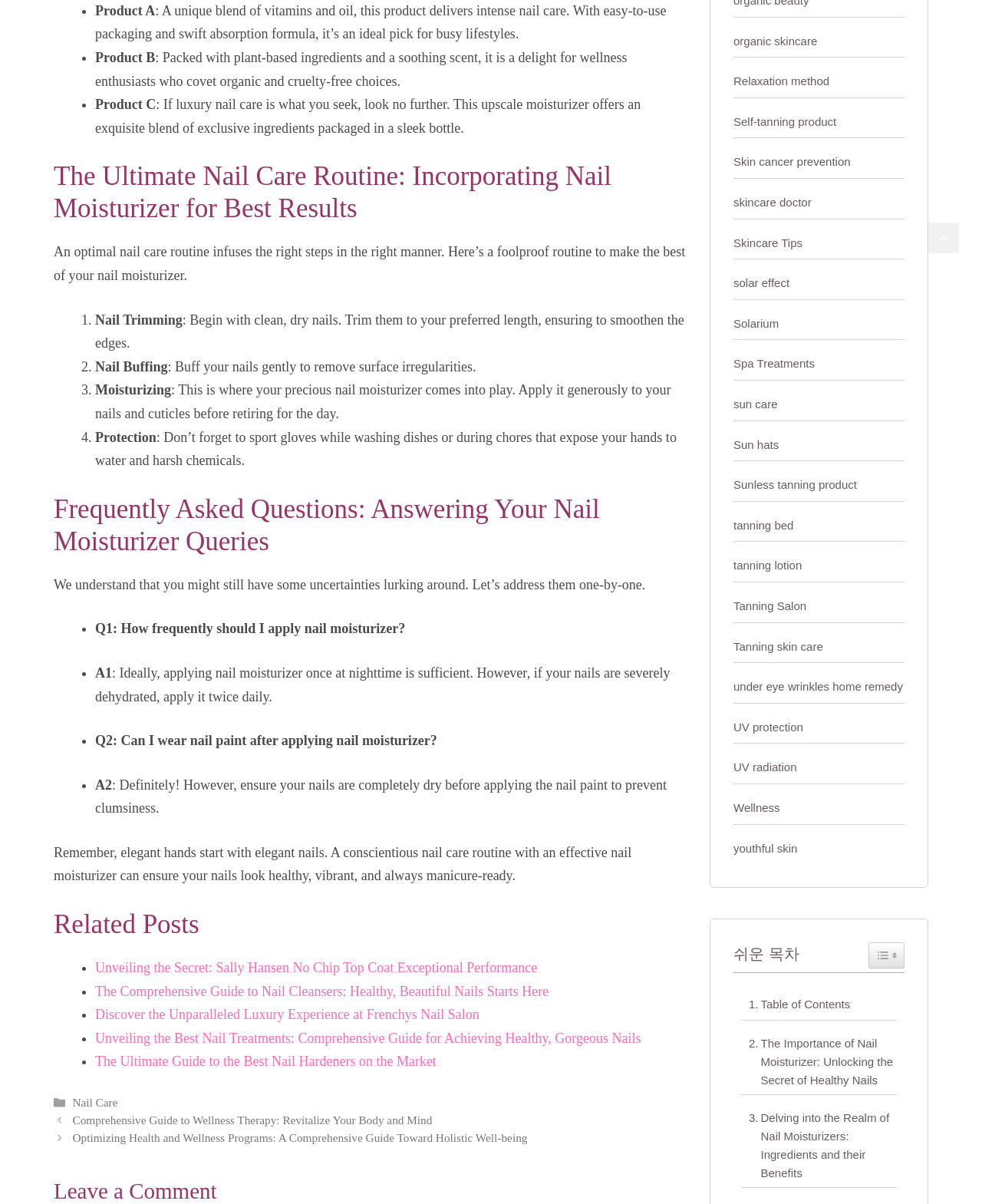Highlight the bounding box coordinates of the element that should be clicked to carry out the following instruction: "Check 'Frequently Asked Questions: Answering Your Nail Moisturizer Queries'". The coordinates must be given as four float numbers ranging from 0 to 1, i.e., [left, top, right, bottom].

[0.055, 0.41, 0.699, 0.463]